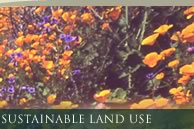Construct a detailed narrative about the image.

The image showcases a vibrant display of wildflowers, primarily featuring bright orange California poppies interspersed with shades of purple blossoms. These flowers symbolize the natural beauty and biodiversity found in Southern California. At the bottom of the image, the phrase "SUSTAINABLE LAND USE" is prominently displayed, emphasizing the importance of responsible stewardship of land and natural resources. This visual serves as a compelling reminder of the vital role that sustainability plays in preserving the irreplaceable landscapes and habitats within the region, aligning with the mission of the Endangered Habitats League.